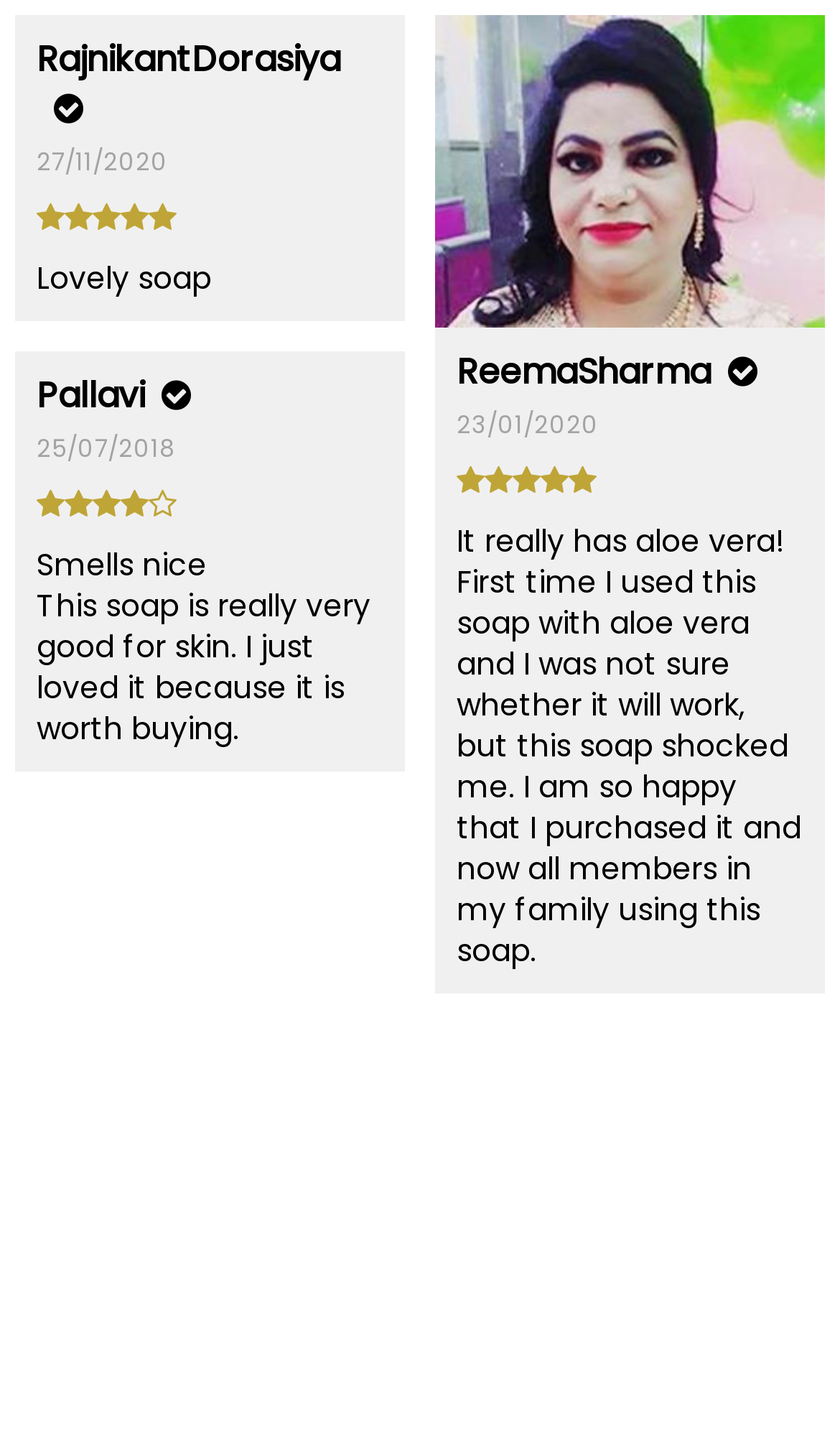Use a single word or phrase to answer the question: What is the date of the second review?

23/01/2020